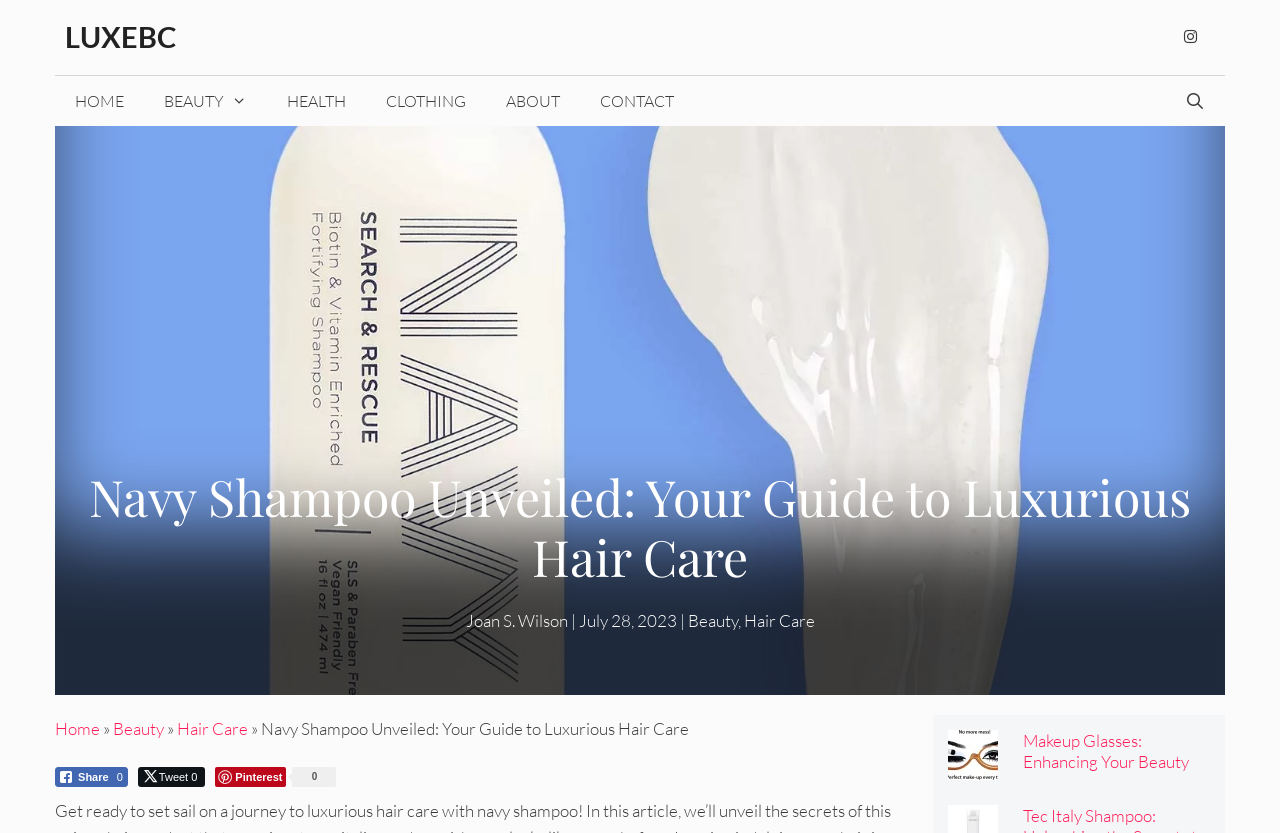Determine the bounding box coordinates of the element's region needed to click to follow the instruction: "View the Makeup Glasses article". Provide these coordinates as four float numbers between 0 and 1, formatted as [left, top, right, bottom].

[0.74, 0.907, 0.779, 0.932]